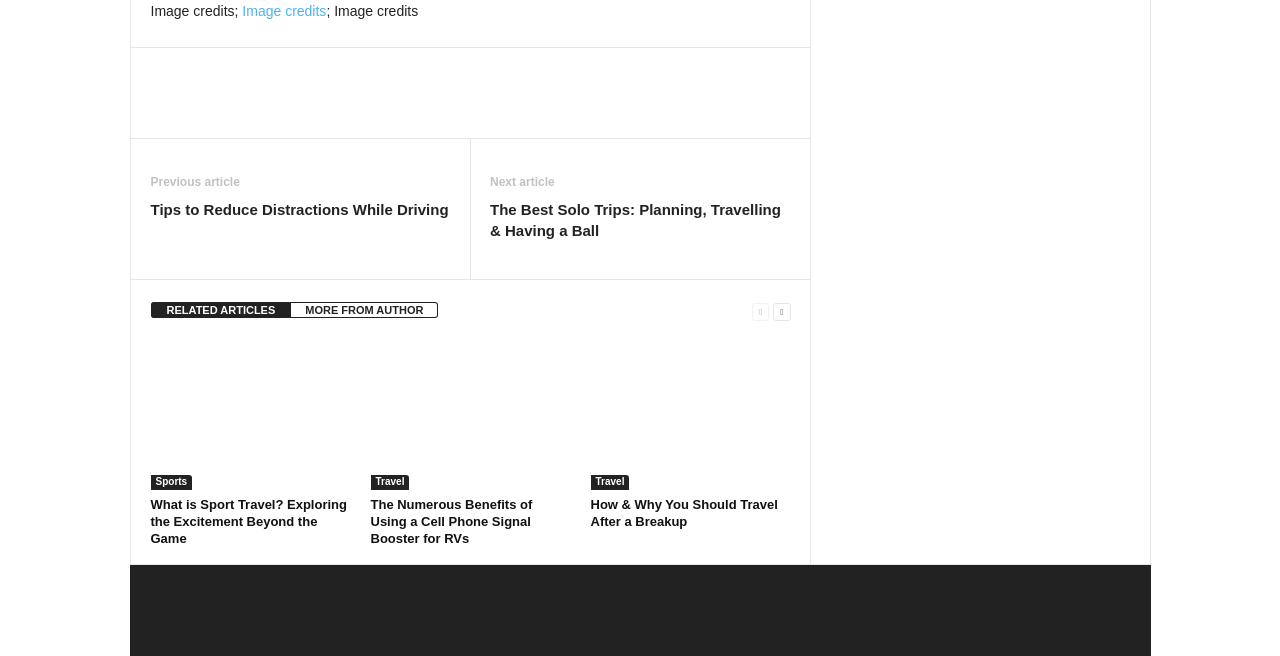Determine the bounding box coordinates of the element's region needed to click to follow the instruction: "Like on Facebook". Provide these coordinates as four float numbers between 0 and 1, formatted as [left, top, right, bottom].

[0.118, 0.089, 0.2, 0.121]